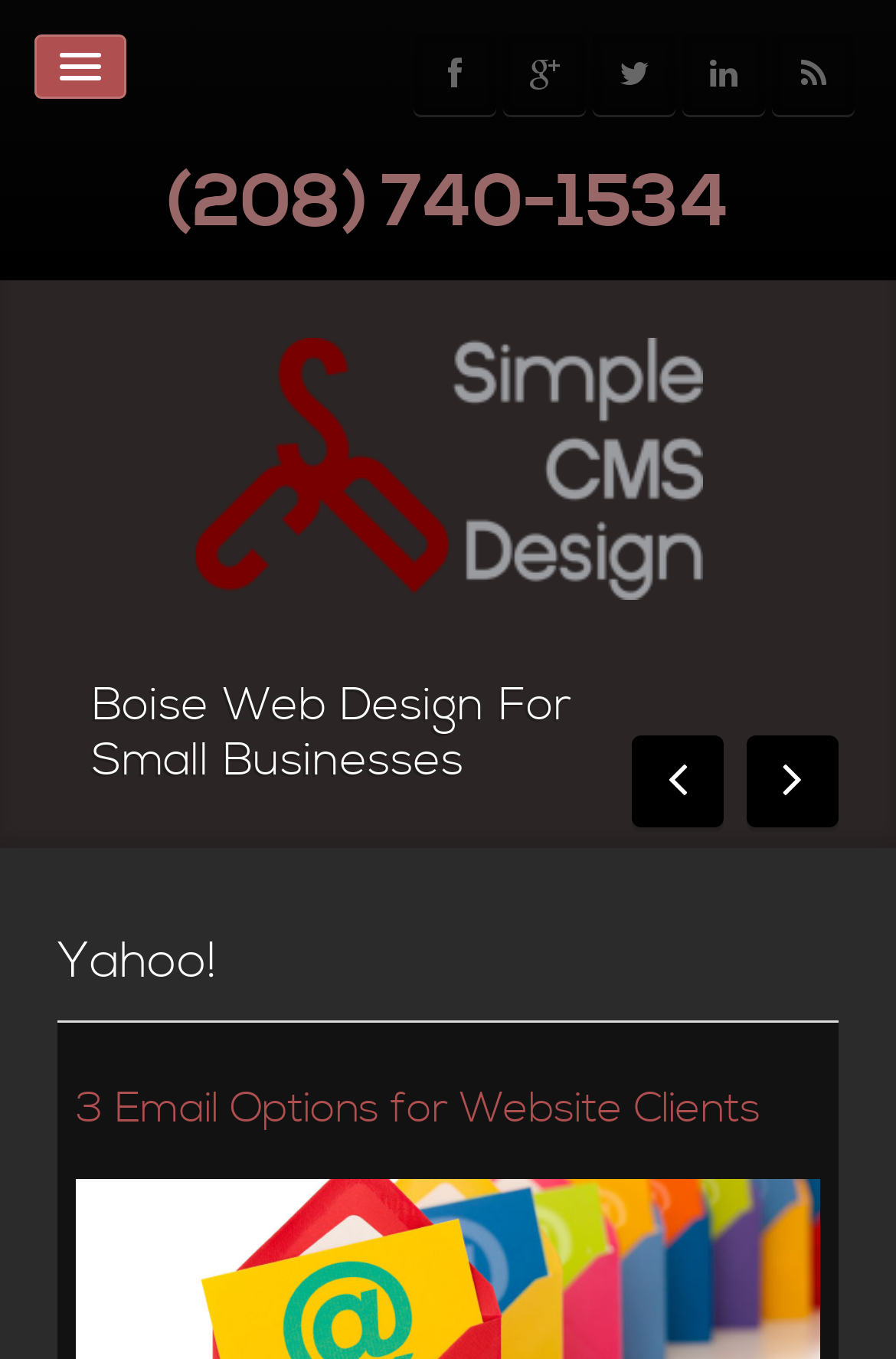Pinpoint the bounding box coordinates for the area that should be clicked to perform the following instruction: "Click on Home".

[0.41, 0.034, 0.885, 0.081]